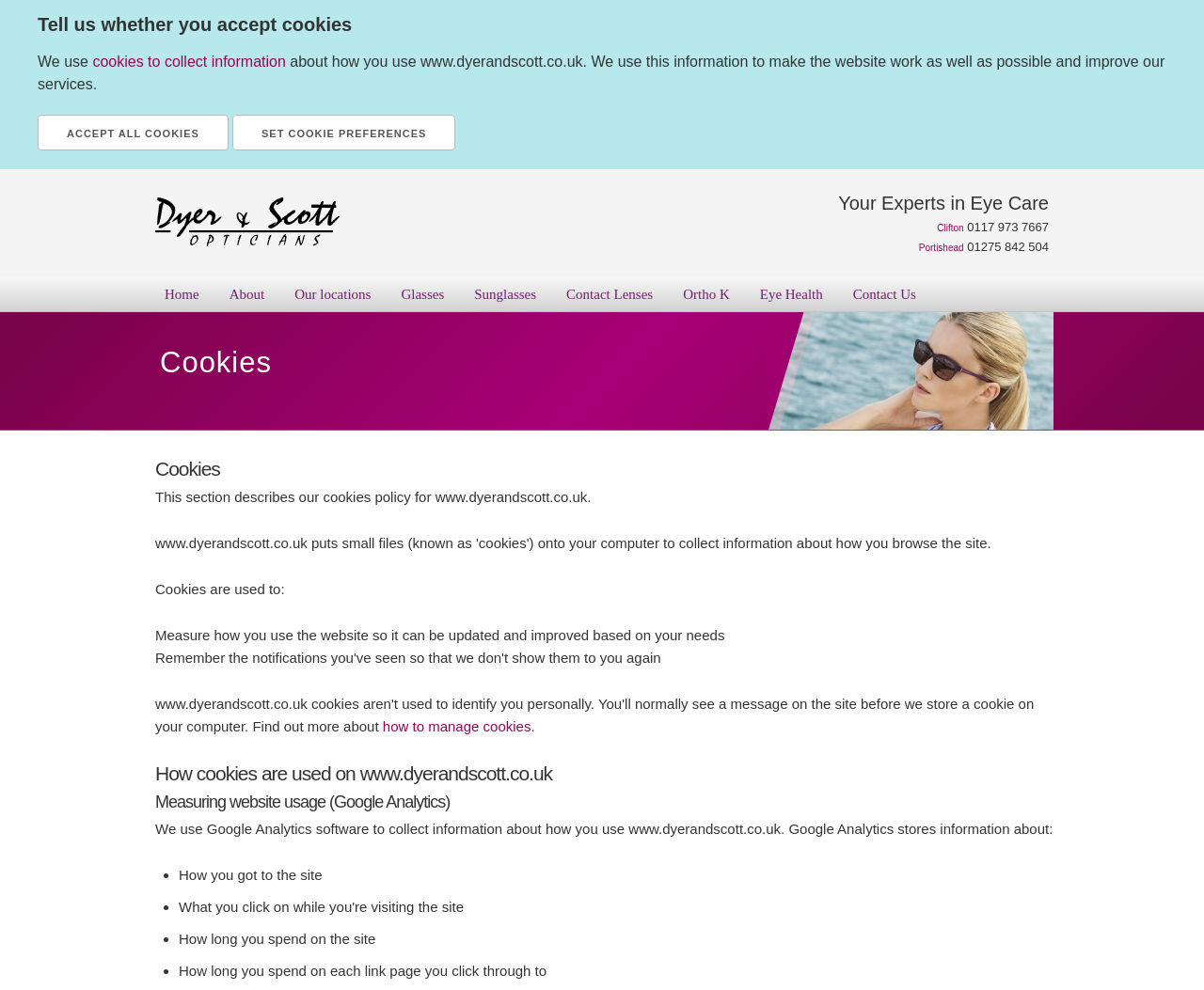What are the locations of Dyer and Scott?
Please ensure your answer is as detailed and informative as possible.

The locations of Dyer and Scott can be found in the top-right corner of the webpage, where it lists 'Clifton' and 'Portishead' as links, along with their corresponding phone numbers.